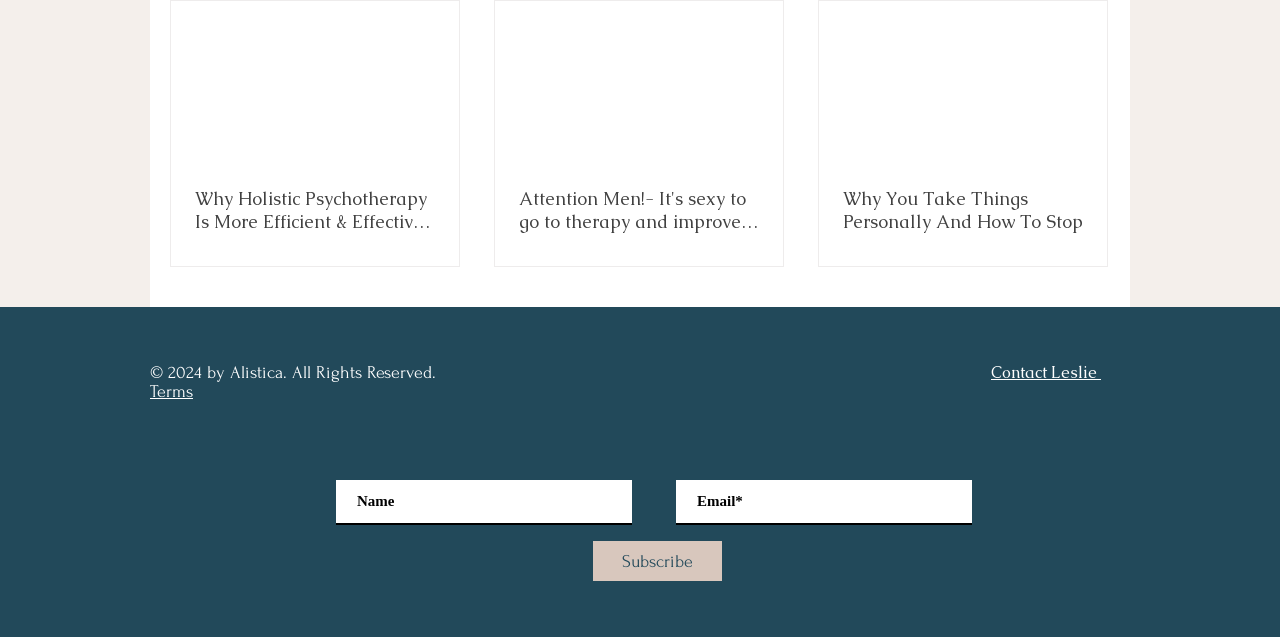Locate the bounding box coordinates of the UI element described by: "Subscribe". The bounding box coordinates should consist of four float numbers between 0 and 1, i.e., [left, top, right, bottom].

[0.463, 0.85, 0.564, 0.912]